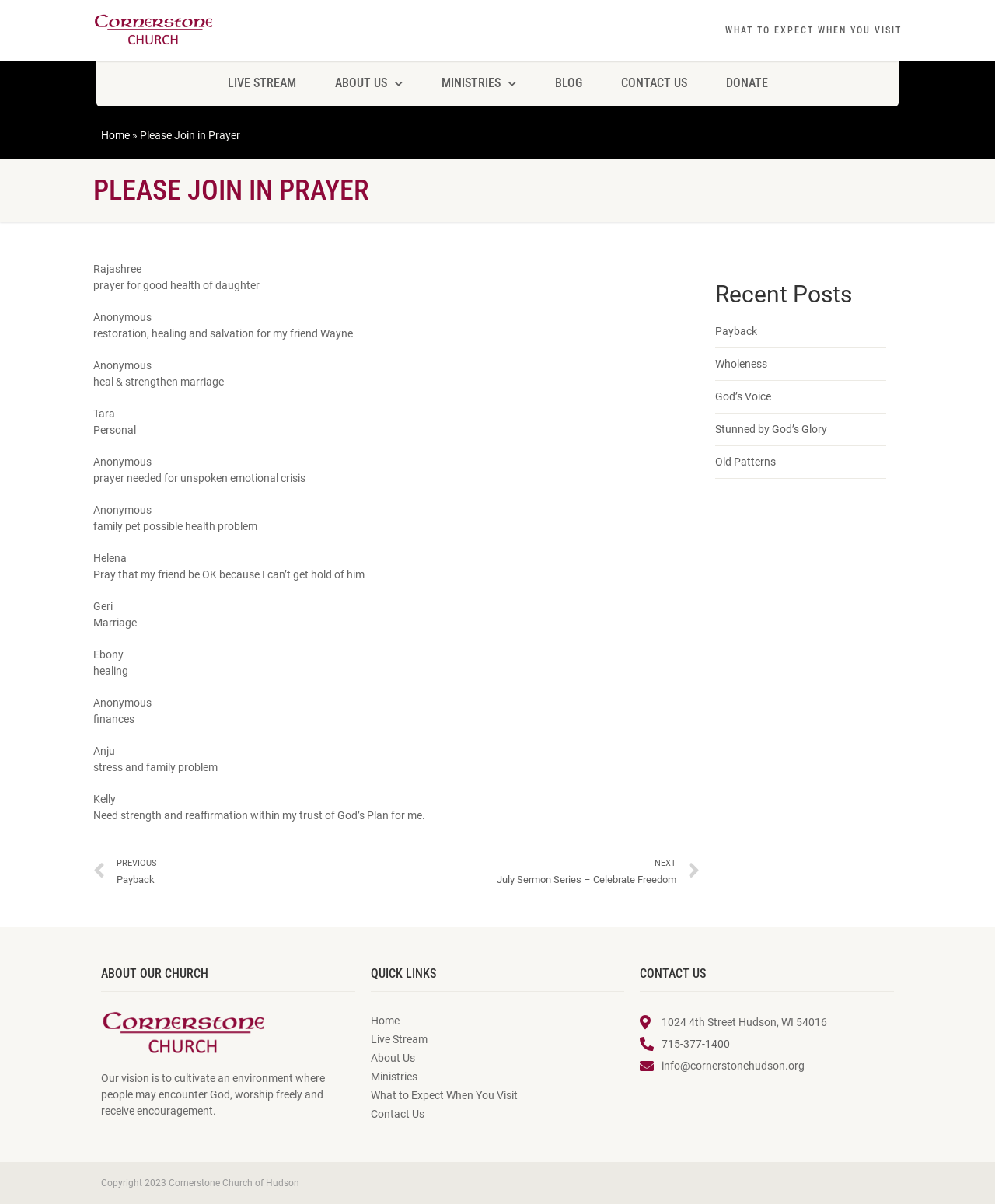What is the address of the church?
Please give a detailed and elaborate explanation in response to the question.

I found the answer by looking at the StaticText element '1024 4th Street Hudson, WI 54016' which is located under the 'CONTACT US' heading.